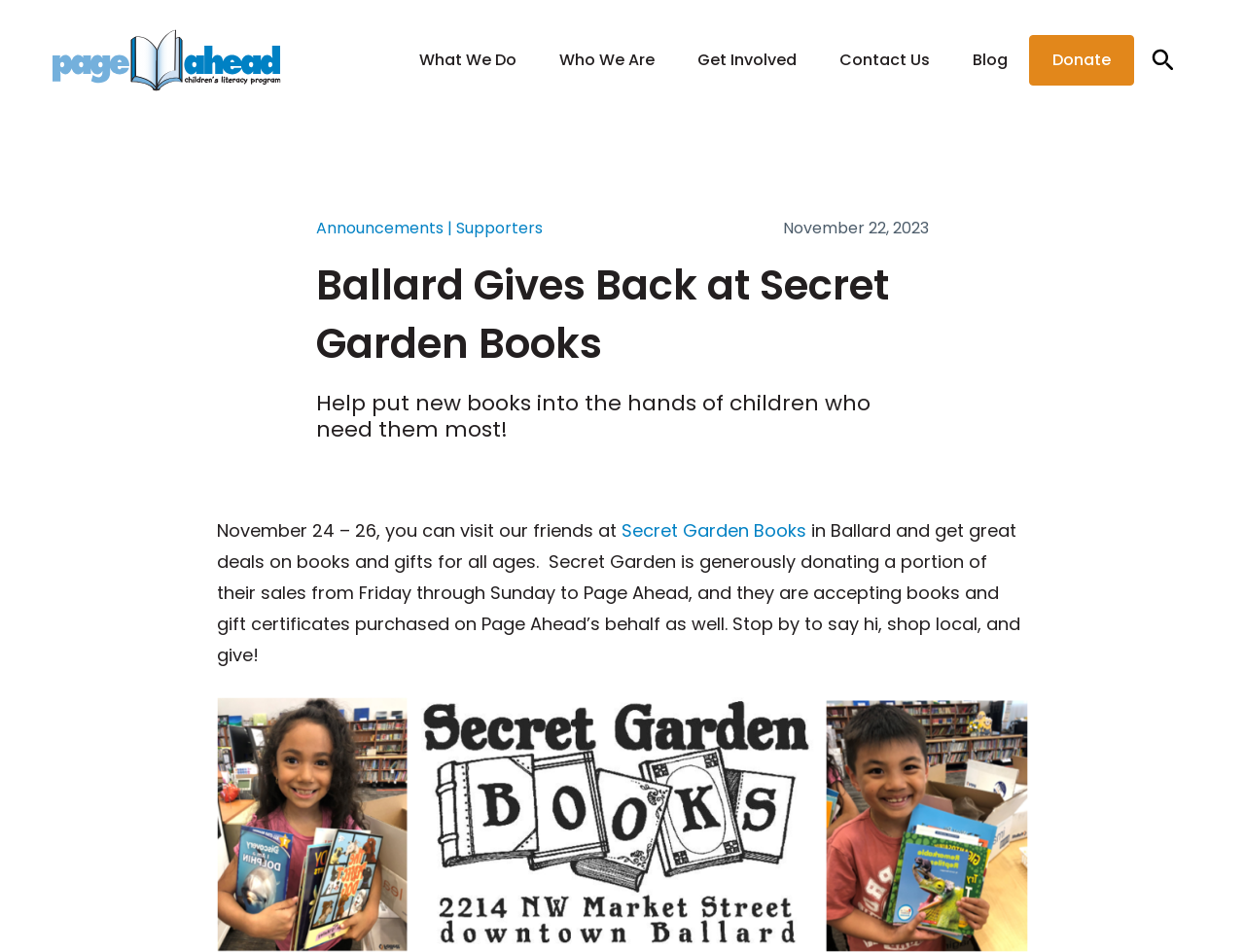Can you look at the image and give a comprehensive answer to the question:
What is being donated to Page Ahead?

I determined the answer by reading the static text 'Secret Garden is generously donating a portion of their sales from Friday through Sunday to Page Ahead...' which explicitly states what is being donated.